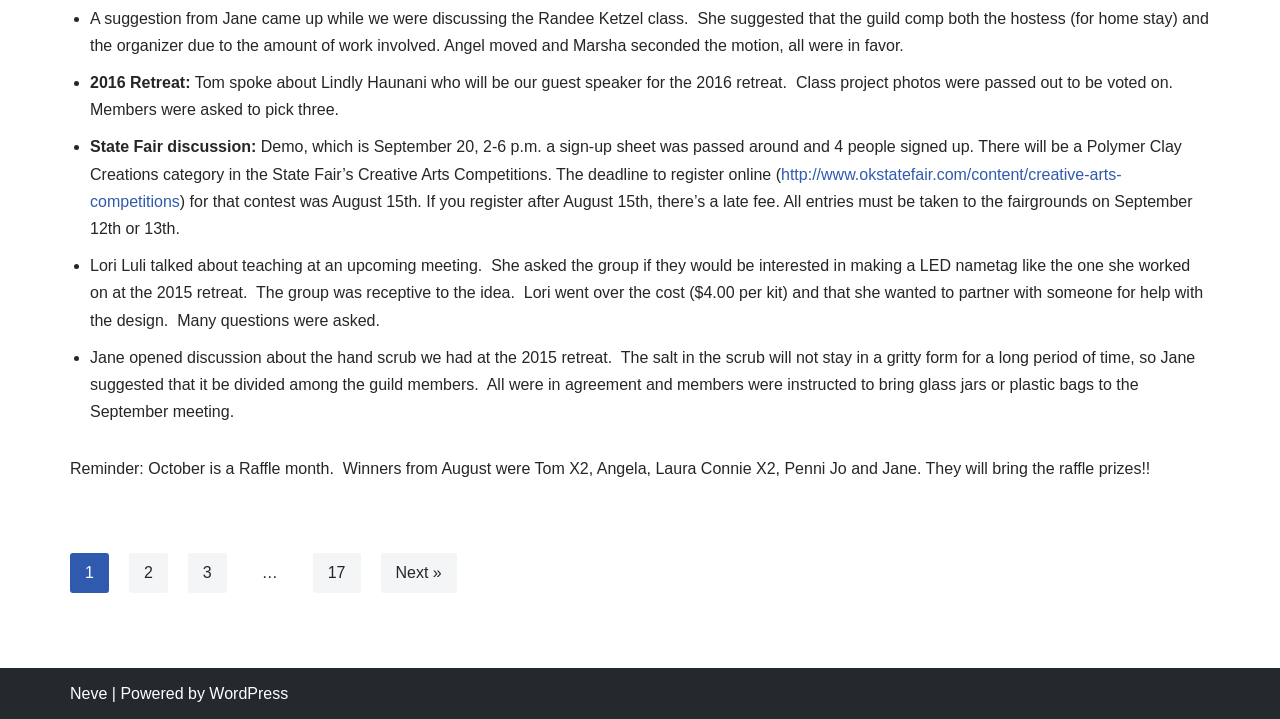What is the next page link text?
Refer to the image and provide a concise answer in one word or phrase.

Next »